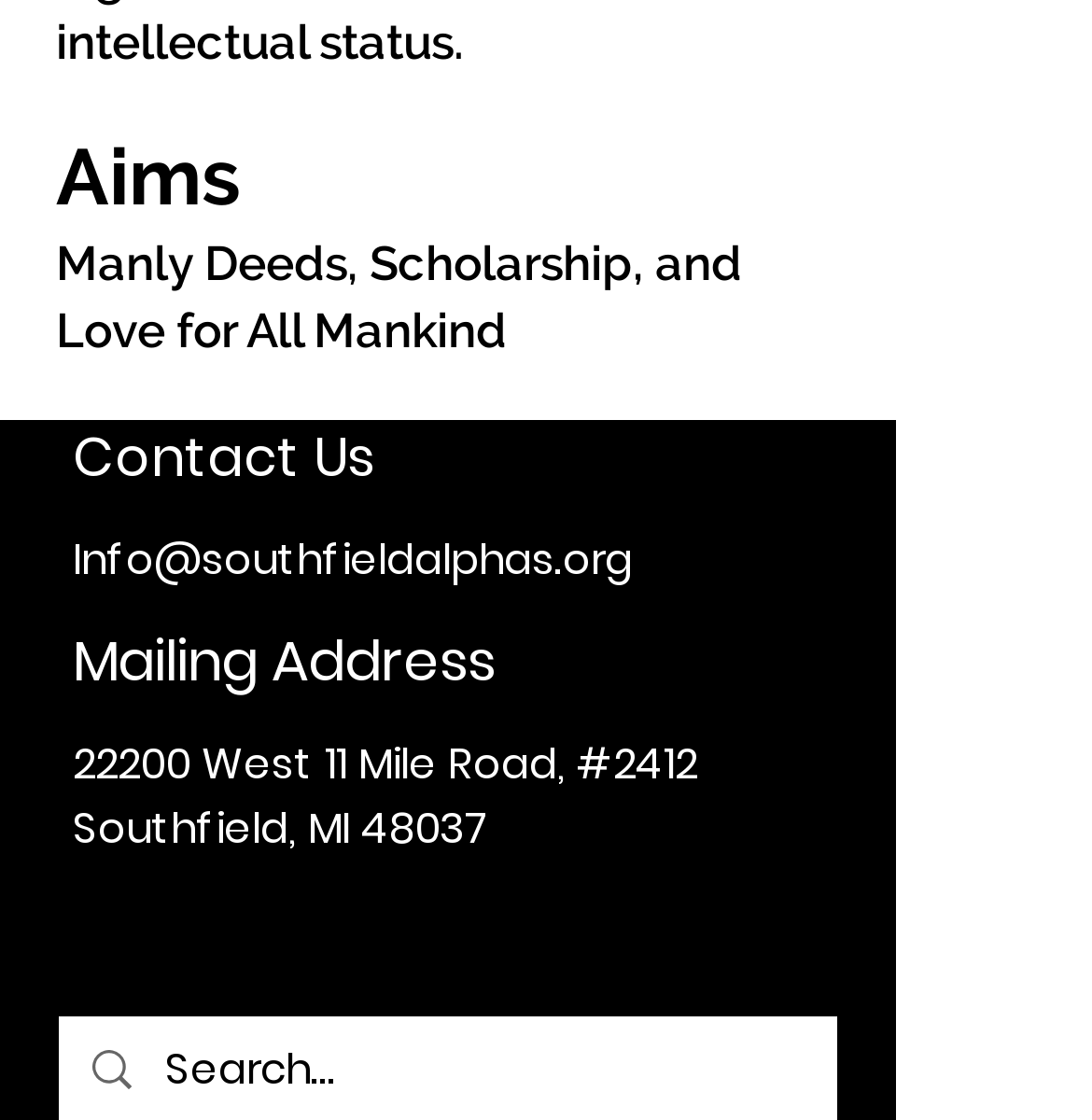Provide a brief response using a word or short phrase to this question:
What is the zip code of the organization's mailing address?

48037